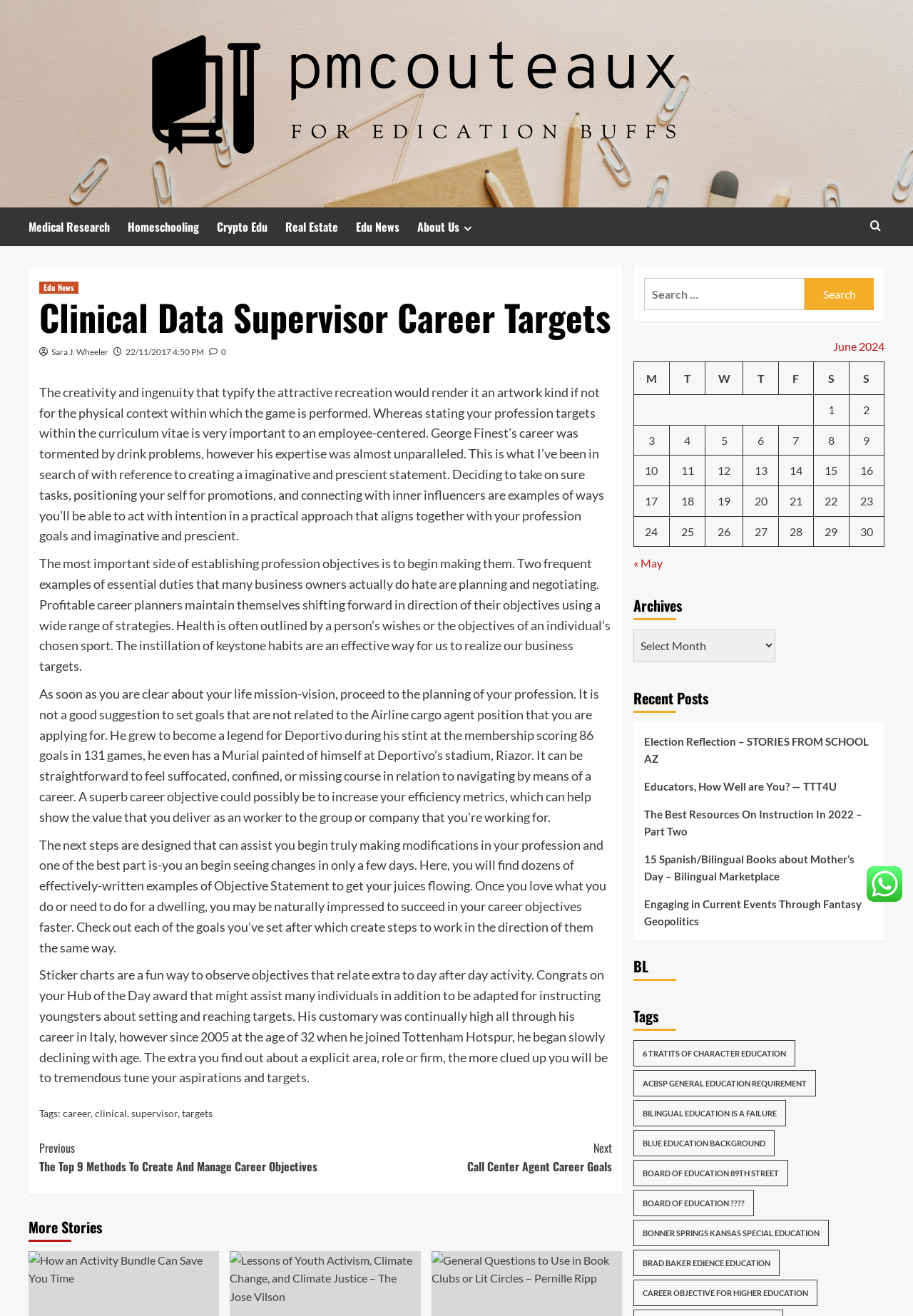Examine the screenshot and answer the question in as much detail as possible: What is the profession mentioned in the article?

The profession mentioned in the article is Clinical Data Supervisor, which is evident from the heading 'Clinical Data Supervisor Career Targets' and the content of the article that discusses career goals and objectives.